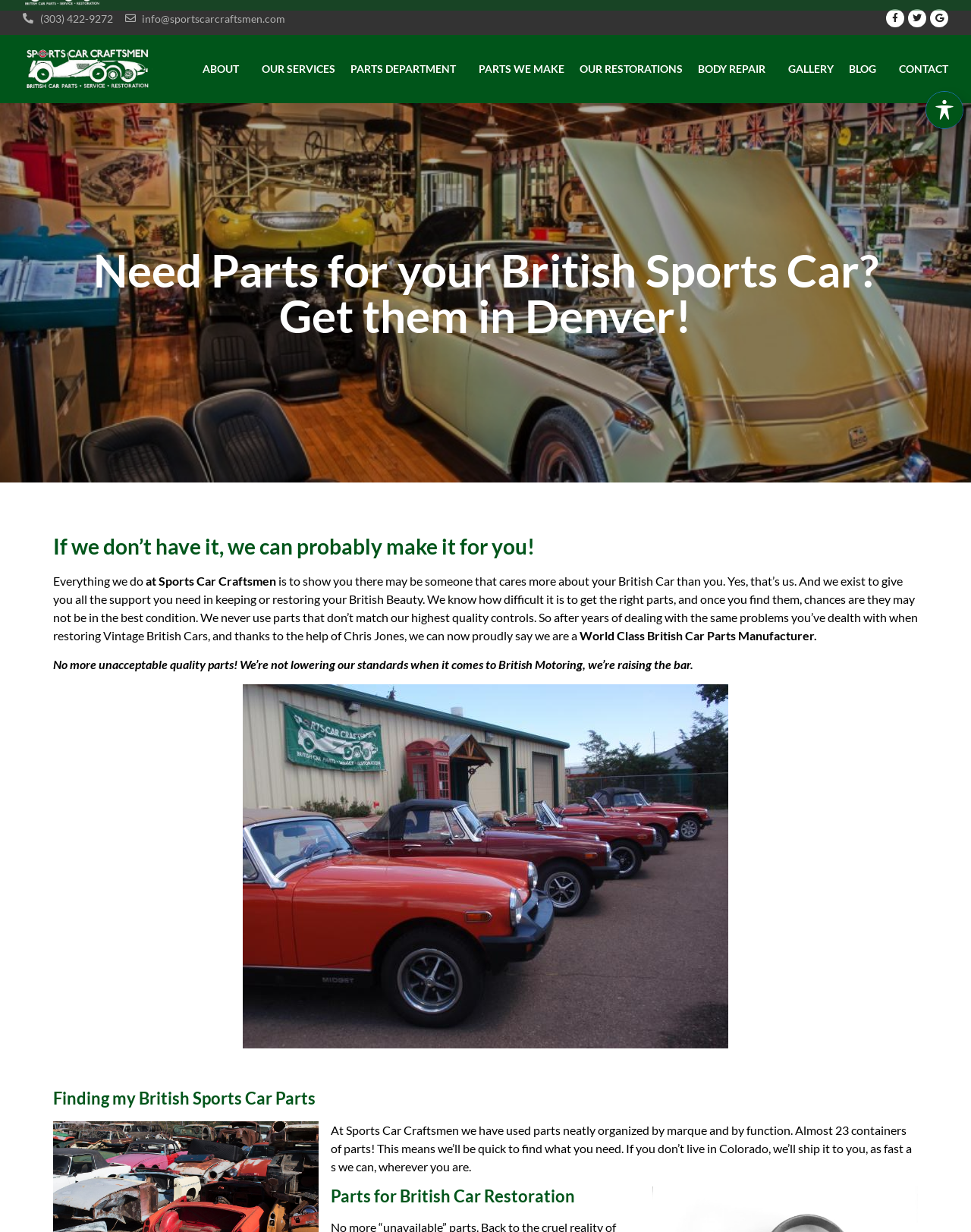Locate the bounding box coordinates of the item that should be clicked to fulfill the instruction: "read about the Section 8 program".

None